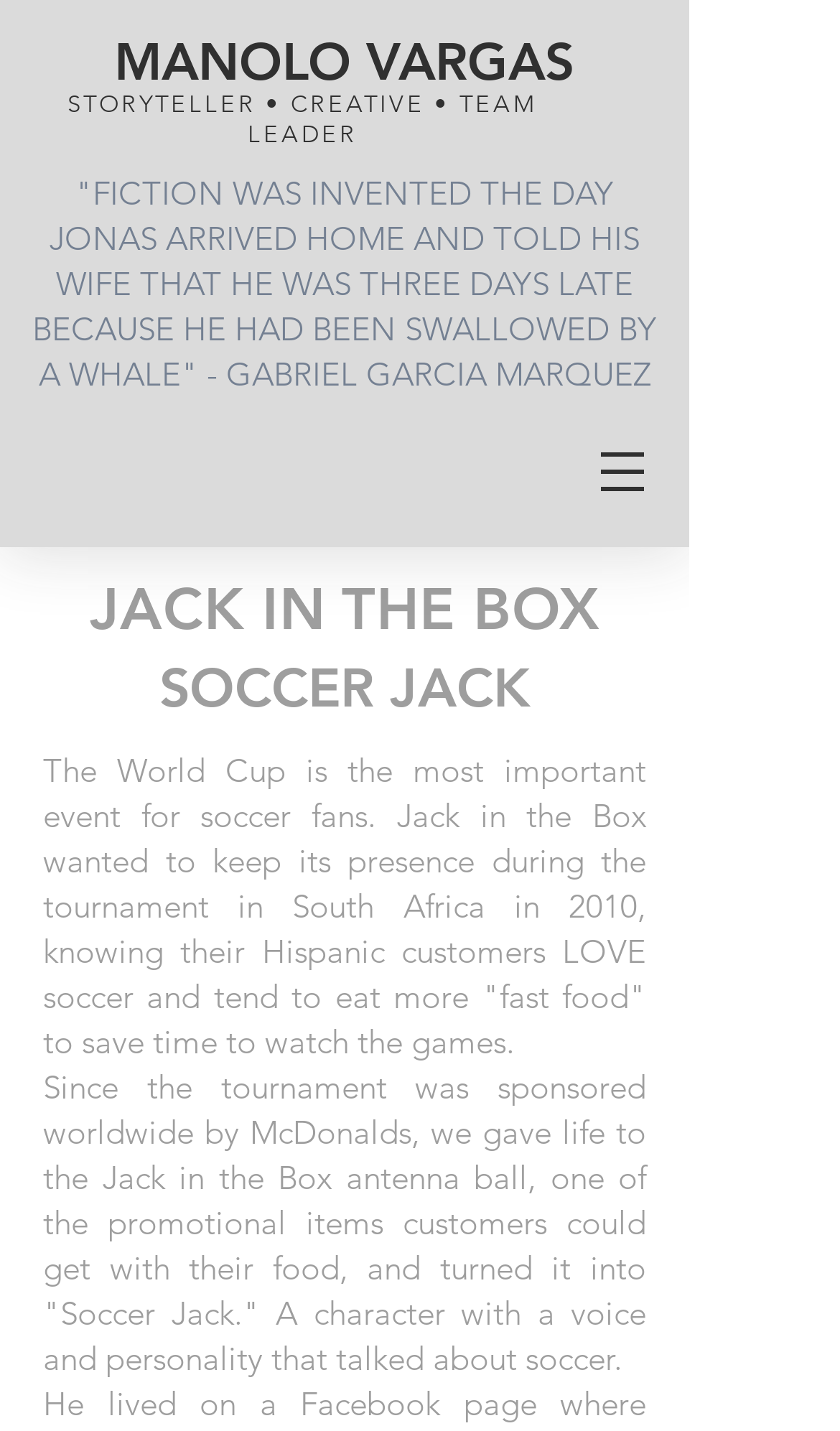What is the event mentioned in the webpage?
Please provide a comprehensive answer based on the contents of the image.

The webpage mentions the World Cup, specifically the 2010 tournament in South Africa, as an event that Jack in the Box wanted to be present at, knowing that their Hispanic customers love soccer.